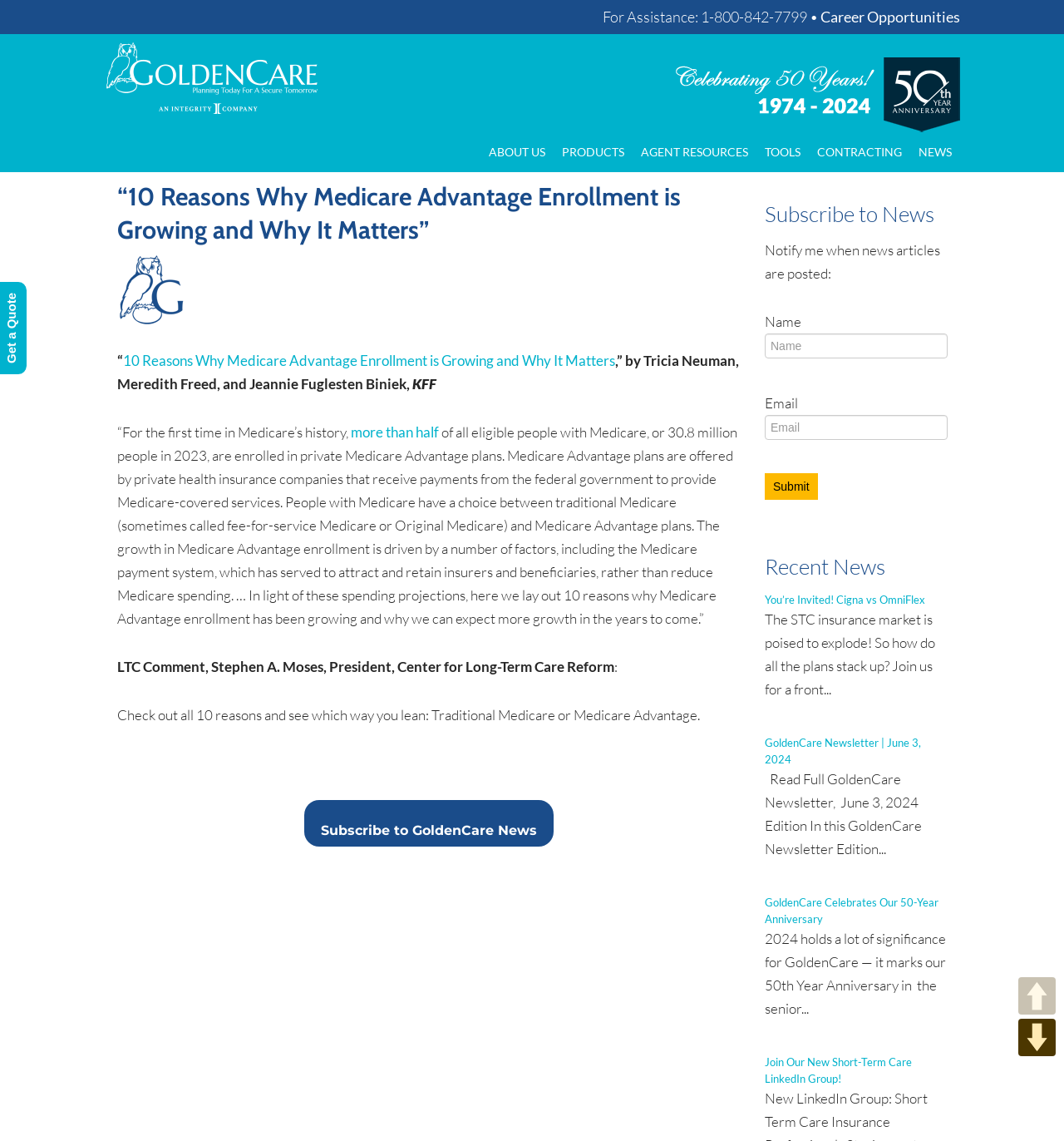Mark the bounding box of the element that matches the following description: "Subscribe to GoldenCare News".

[0.301, 0.708, 0.504, 0.735]